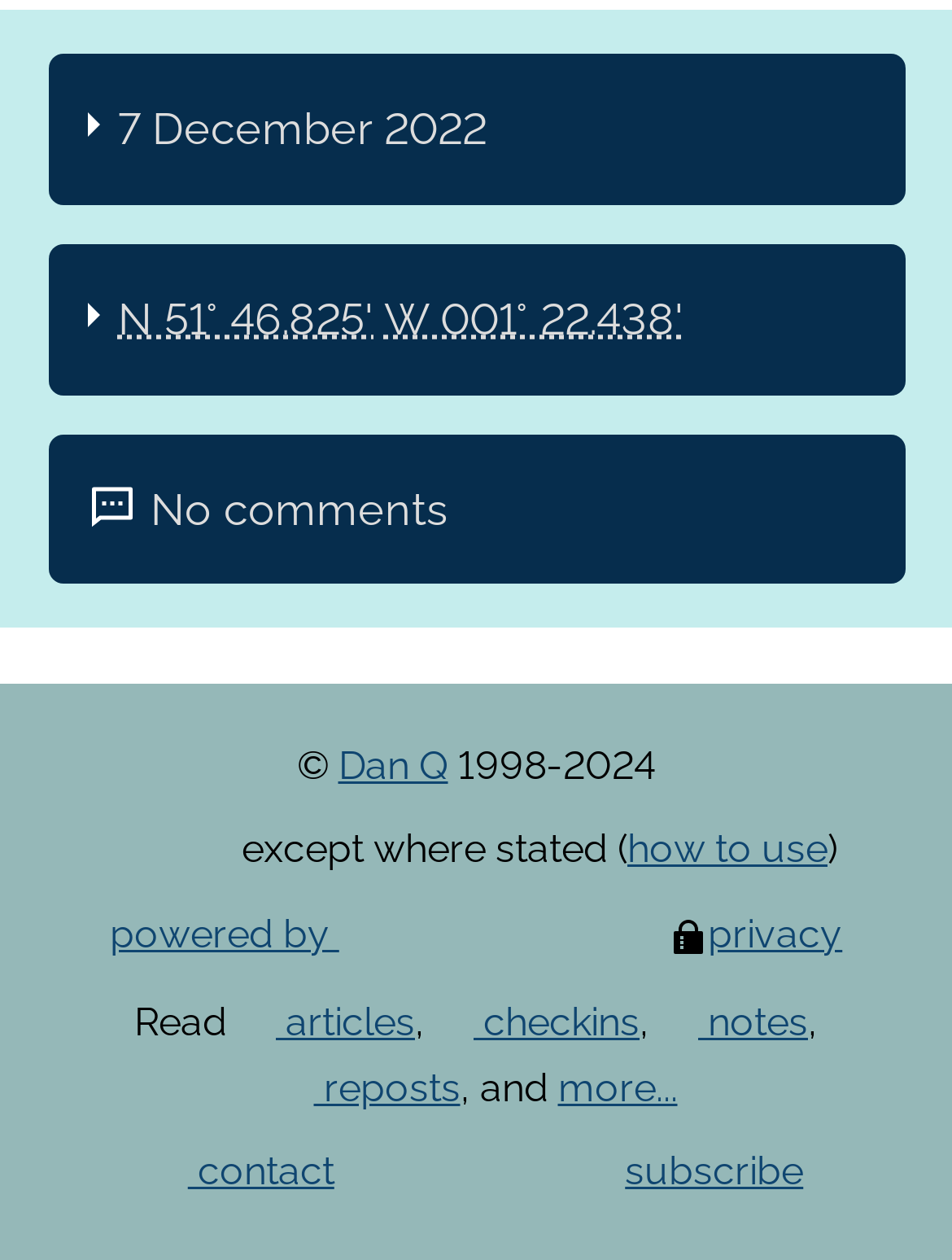Using the details in the image, give a detailed response to the question below:
What is the date mentioned in the details section?

I found the date mentioned in the details section of the webpage, where it says '7 December 2022'.